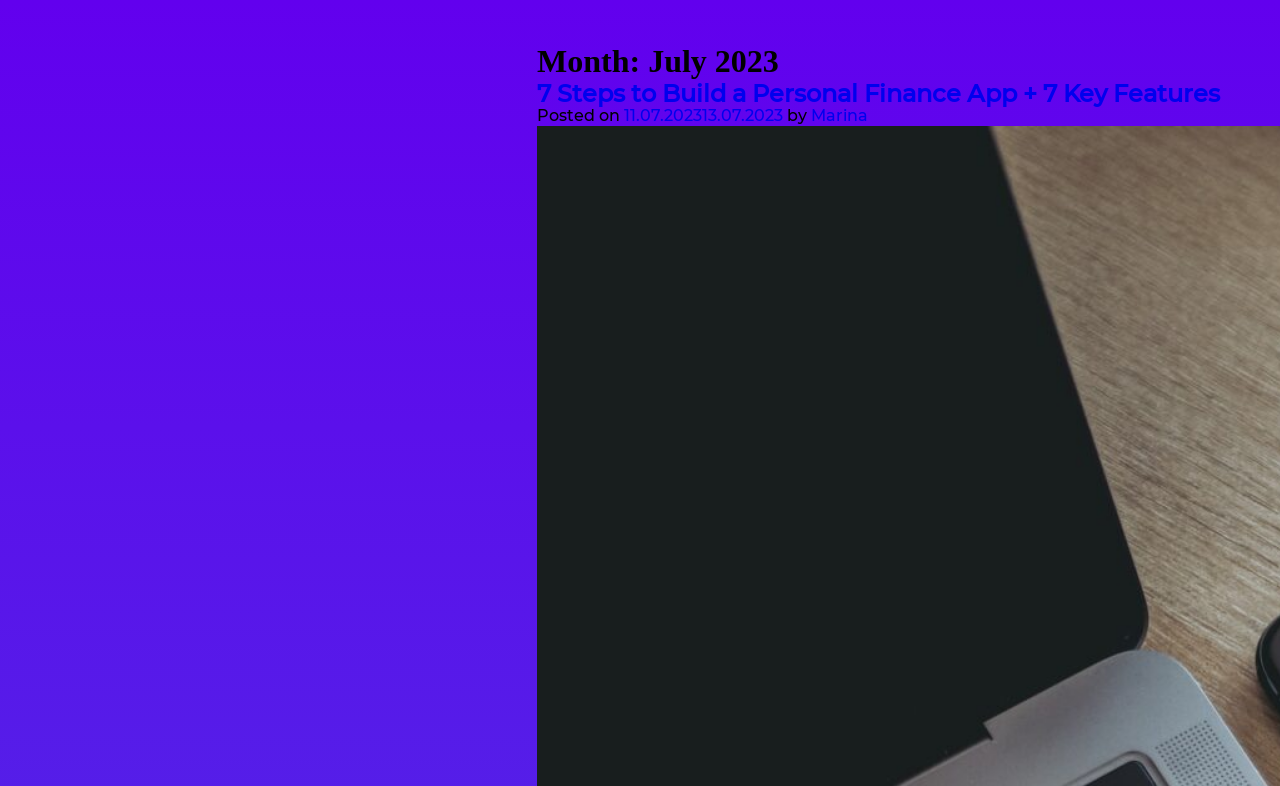How many links are there in the article preview?
Using the visual information from the image, give a one-word or short-phrase answer.

3